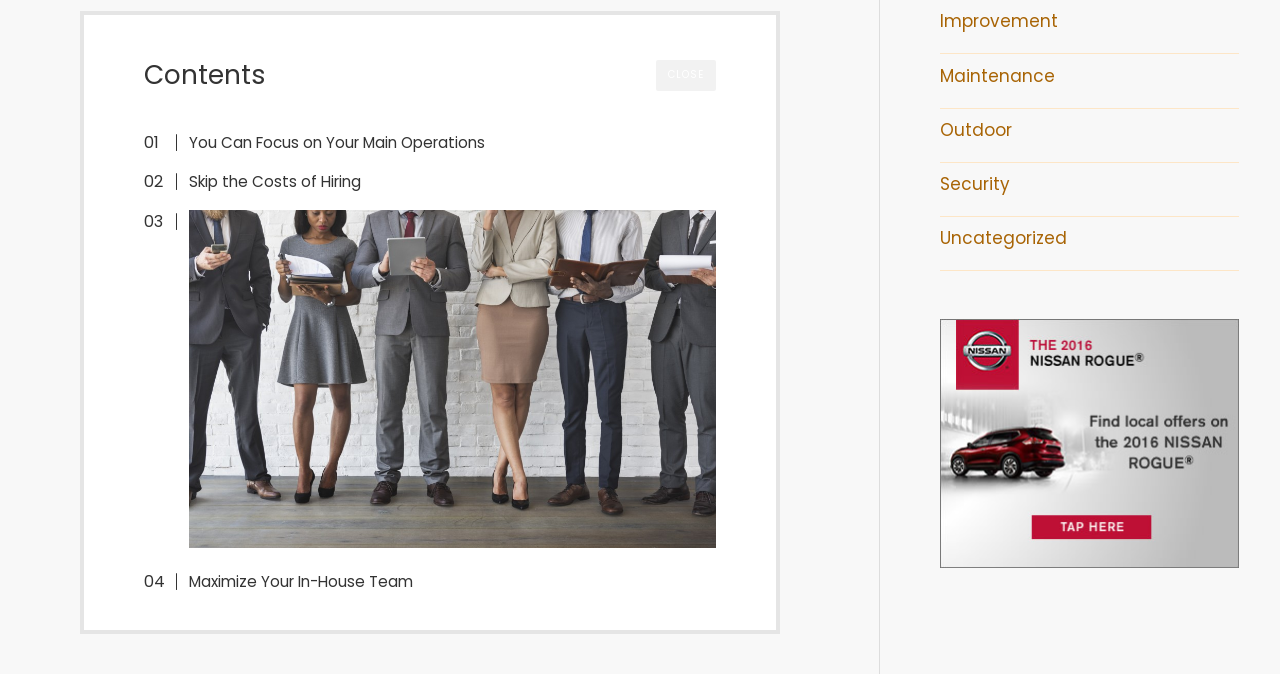Predict the bounding box coordinates of the area that should be clicked to accomplish the following instruction: "read about hiring". The bounding box coordinates should consist of four float numbers between 0 and 1, i.e., [left, top, right, bottom].

[0.128, 0.312, 0.559, 0.812]